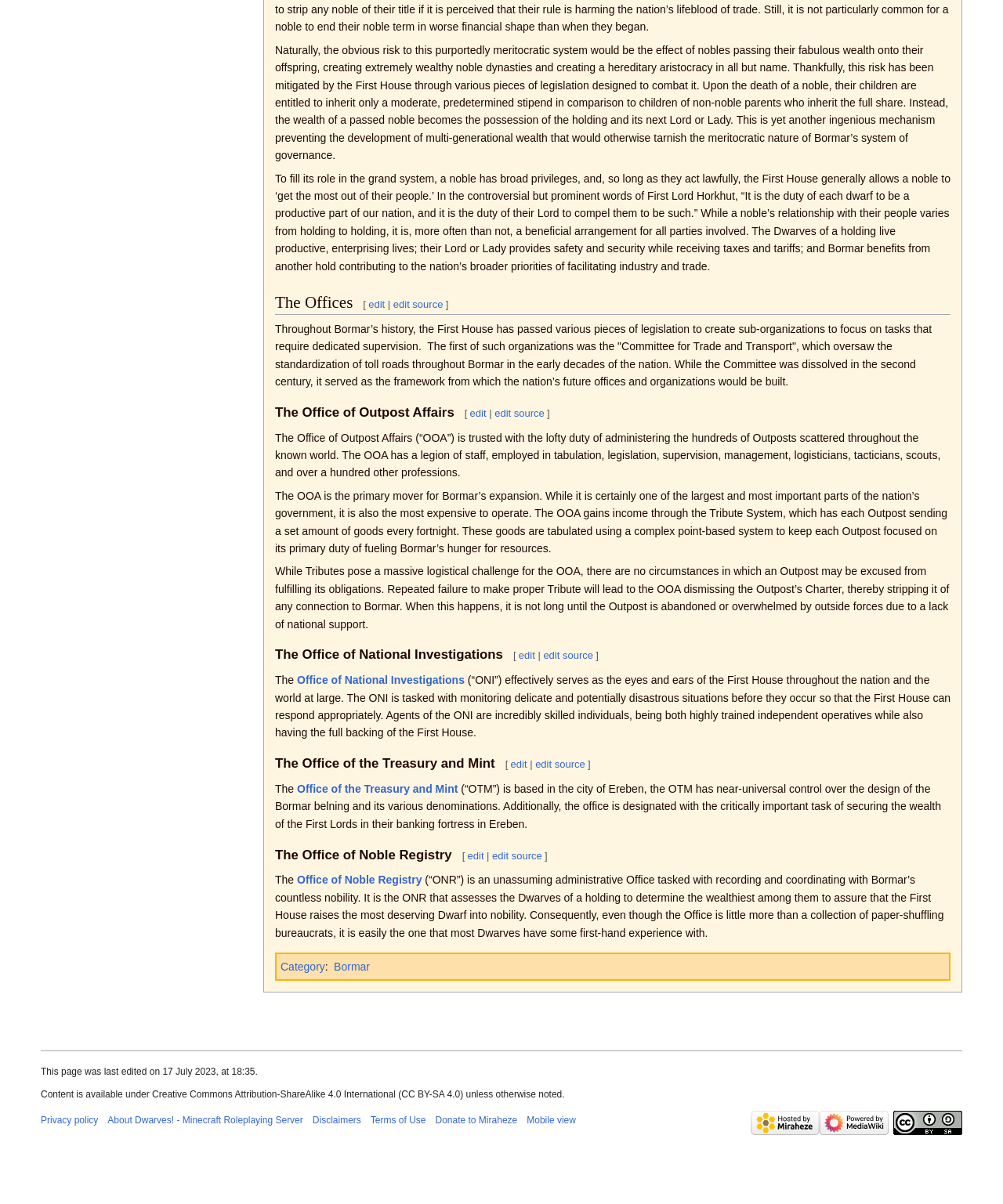Analyze the image and give a detailed response to the question:
What is the purpose of the Tribute System?

The Tribute System is used by the Office of Outpost Affairs to gain income, where each Outpost sends a set amount of goods every fortnight, which are then tabulated using a complex point-based system.